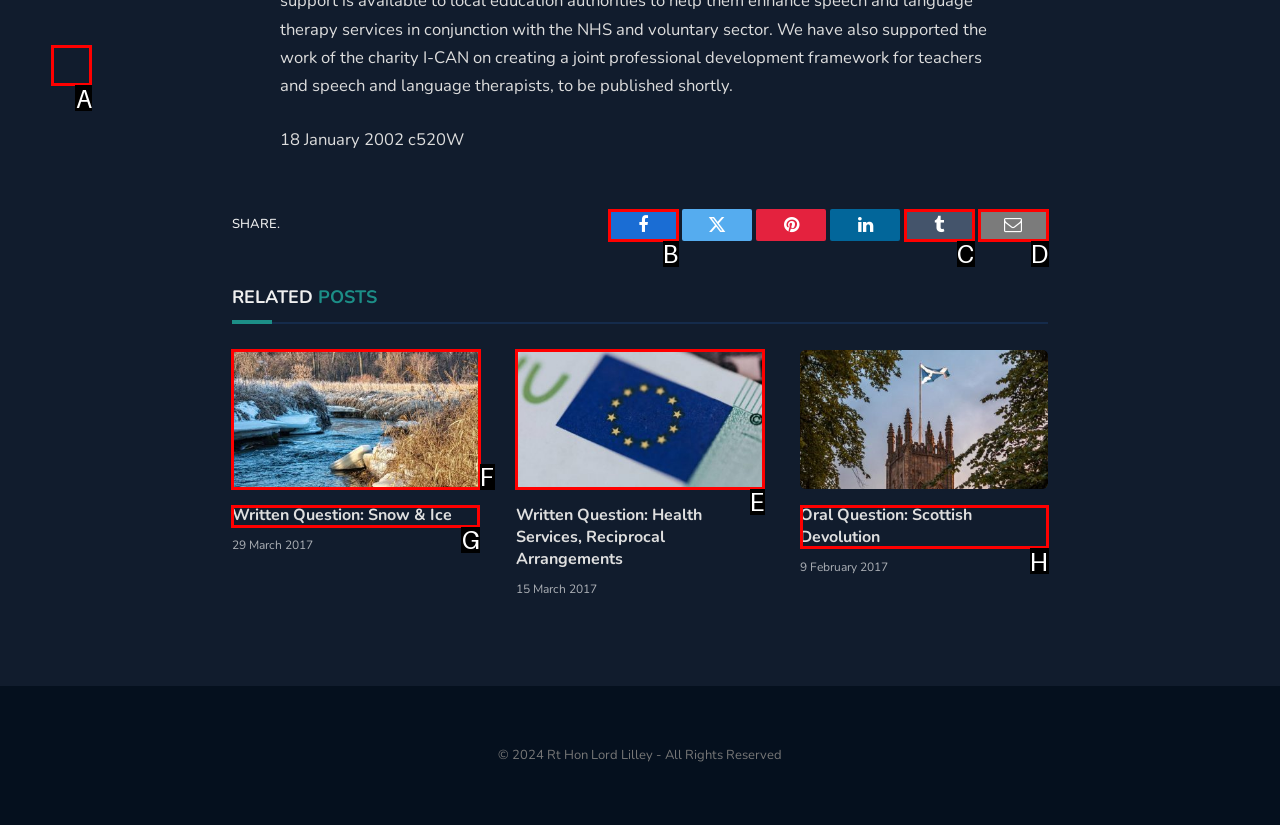Point out the correct UI element to click to carry out this instruction: Read article about Snow and ice melting
Answer with the letter of the chosen option from the provided choices directly.

F